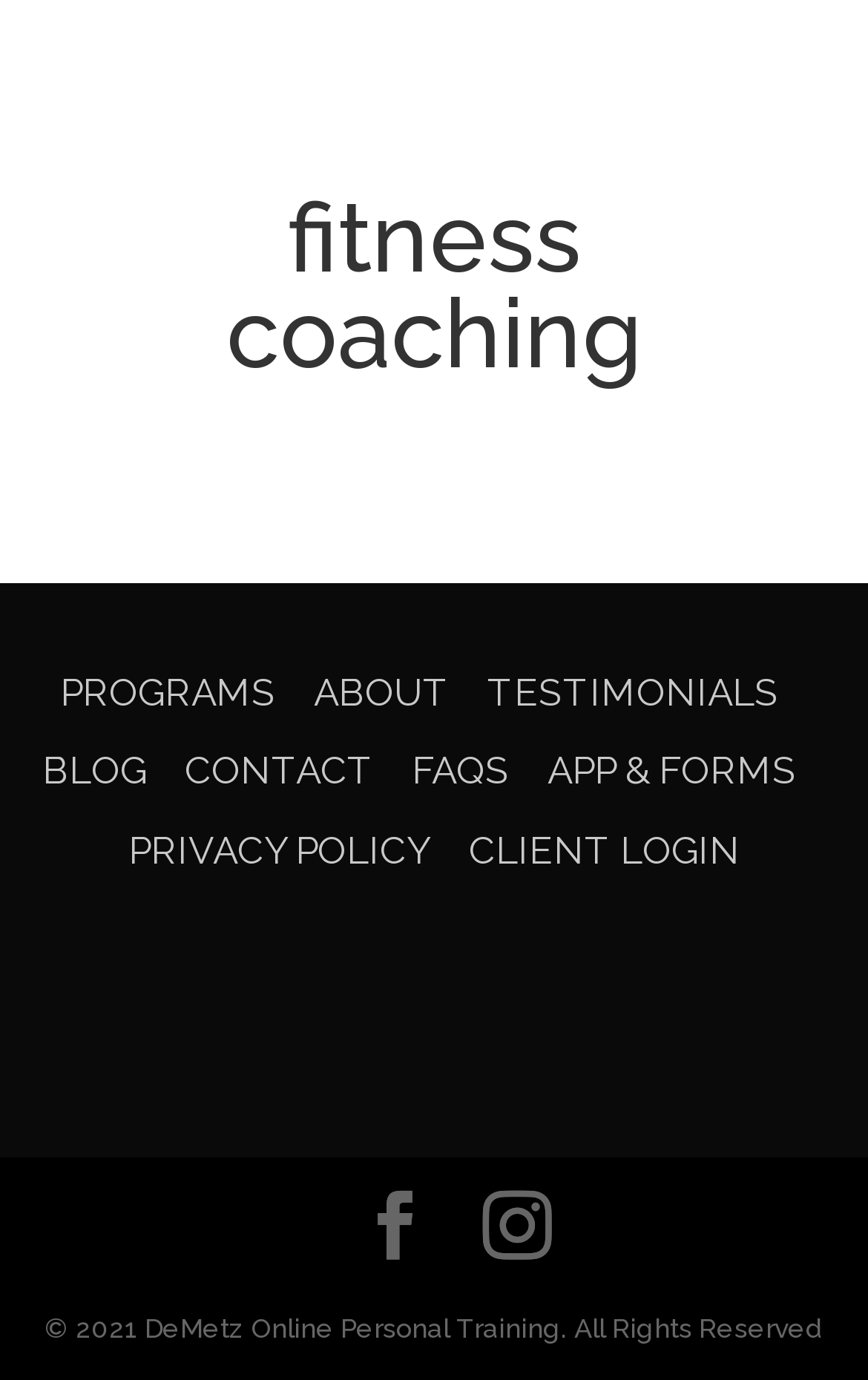Predict the bounding box coordinates of the area that should be clicked to accomplish the following instruction: "click fitness coaching". The bounding box coordinates should consist of four float numbers between 0 and 1, i.e., [left, top, right, bottom].

[0.26, 0.133, 0.74, 0.283]